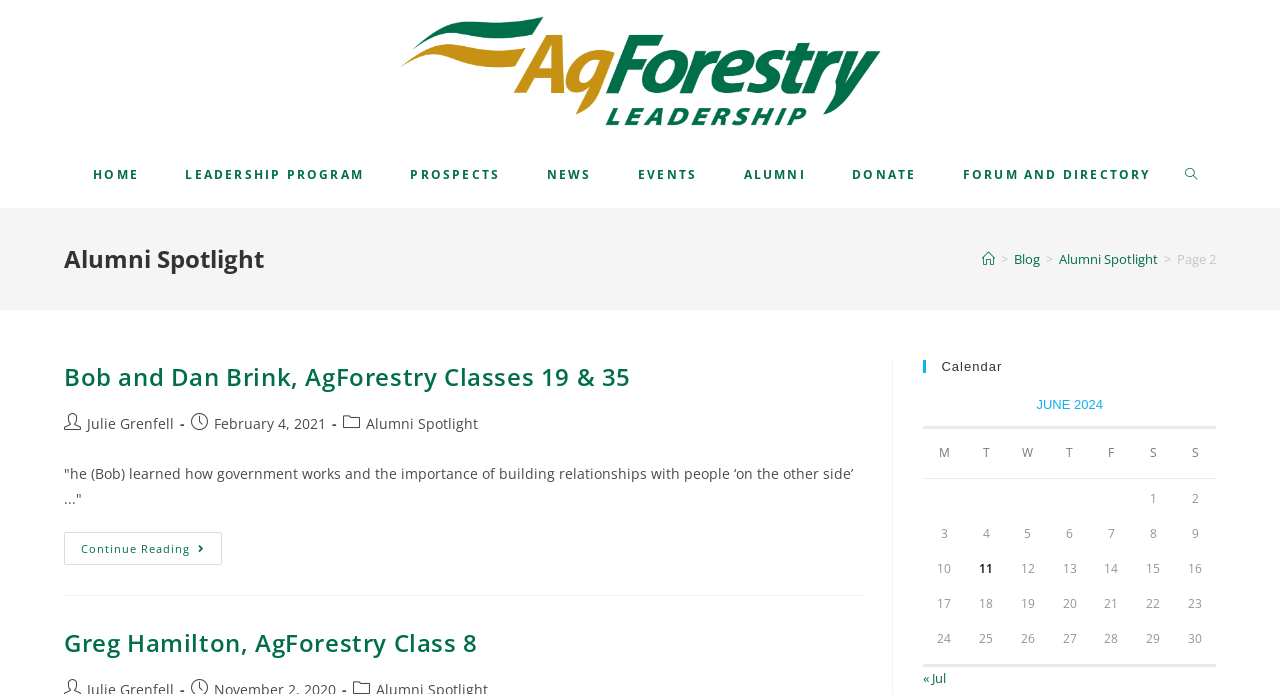Identify the bounding box coordinates for the UI element described as: "Projects". The coordinates should be provided as four floats between 0 and 1: [left, top, right, bottom].

None